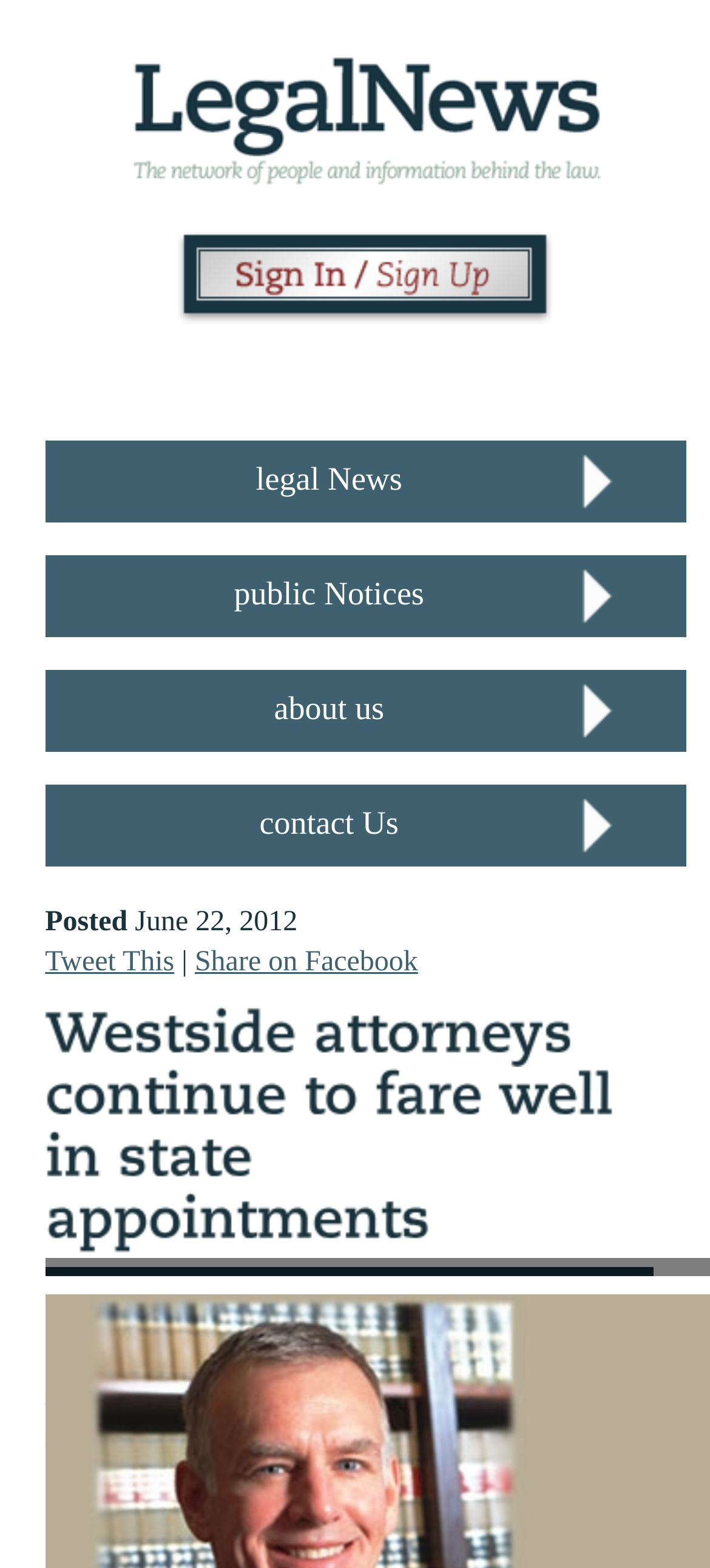Explain the webpage in detail.

The webpage is a news website focused on legal news and public notices for Michigan lawyers. At the top, there is a logo image and a link to the website's homepage. Below the logo, there are four main navigation links: "Legal News", "Public Notices", "About Us", and "Contact Us", each accompanied by a small image.

On the left side of the page, there is a section with a heading that reads "Westside attorneys continue to fare well in state appointments". This section takes up most of the page's content area and contains several canvas elements, which may be used to display images or other visual content.

Above the main content section, there are three links: "Tweet This", "Share on Facebook", and a separator character "|". These links are positioned near the top of the page, slightly below the navigation links.

At the bottom of the page, there are three lines of text. The first line reads "Posted June 22, 2012". The second line credits the photos used in the article, and the third line displays the author's name, "by Cynthia Price", and the website's name, "Legal News".